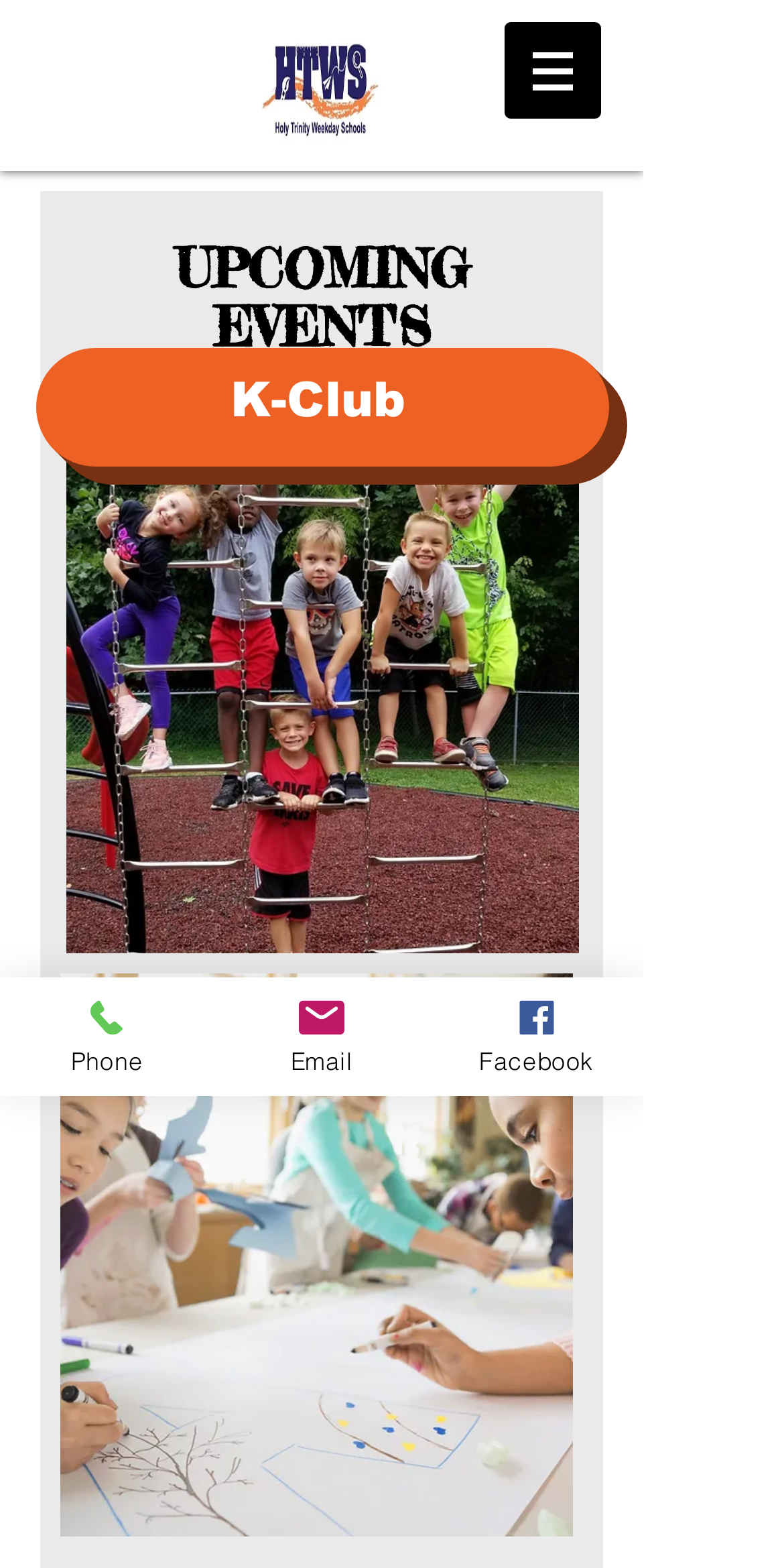Refer to the screenshot and give an in-depth answer to this question: What is the logo of HTWS?

The logo of HTWS is located at the top left corner of the webpage, and it is an image with a bounding box of [0.328, 0.019, 0.495, 0.096].